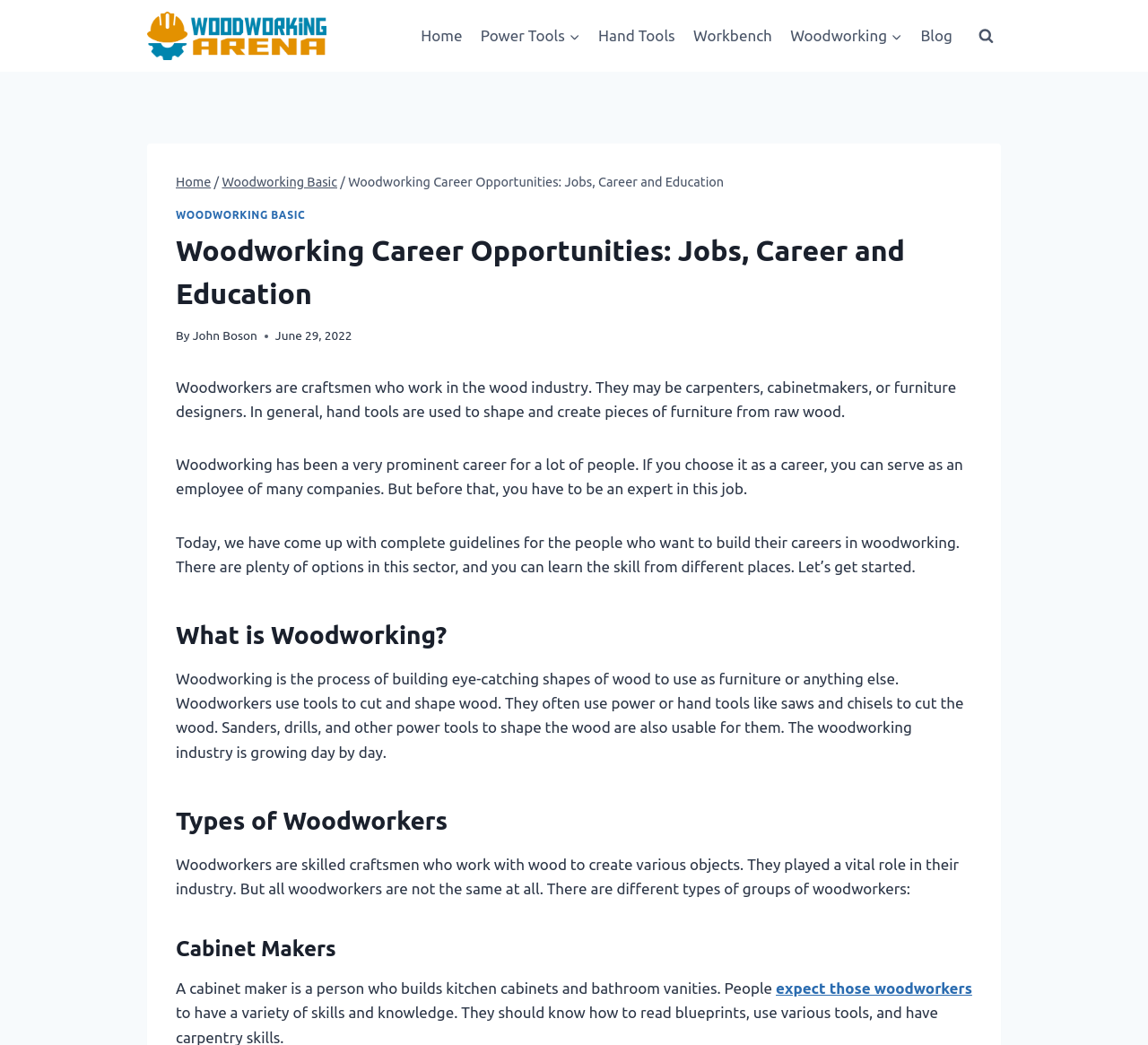What type of tools do woodworkers use?
Based on the image, give a concise answer in the form of a single word or short phrase.

Power and hand tools